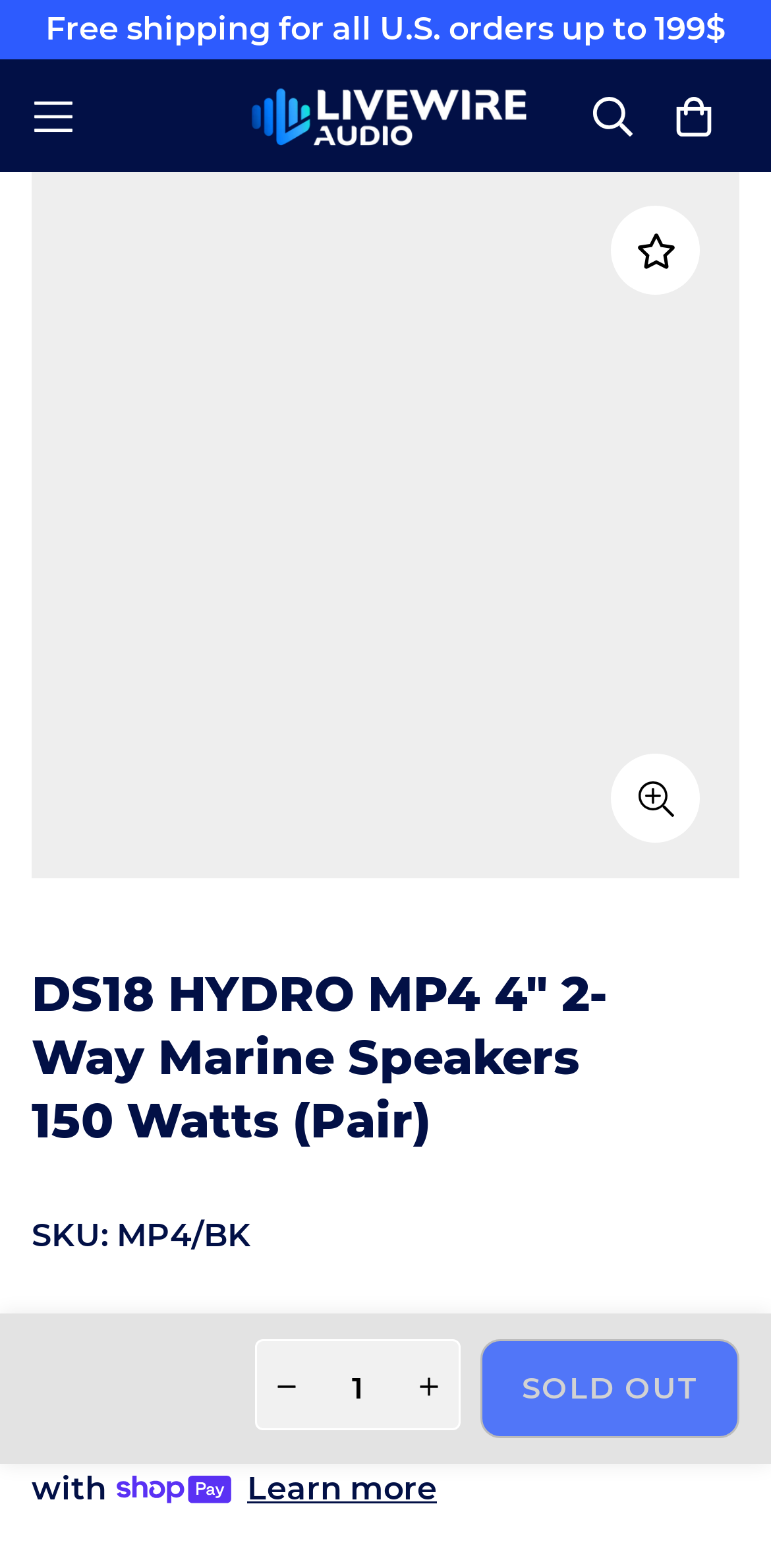Identify the bounding box of the HTML element described here: "Learn more". Provide the coordinates as four float numbers between 0 and 1: [left, top, right, bottom].

[0.321, 0.935, 0.567, 0.965]